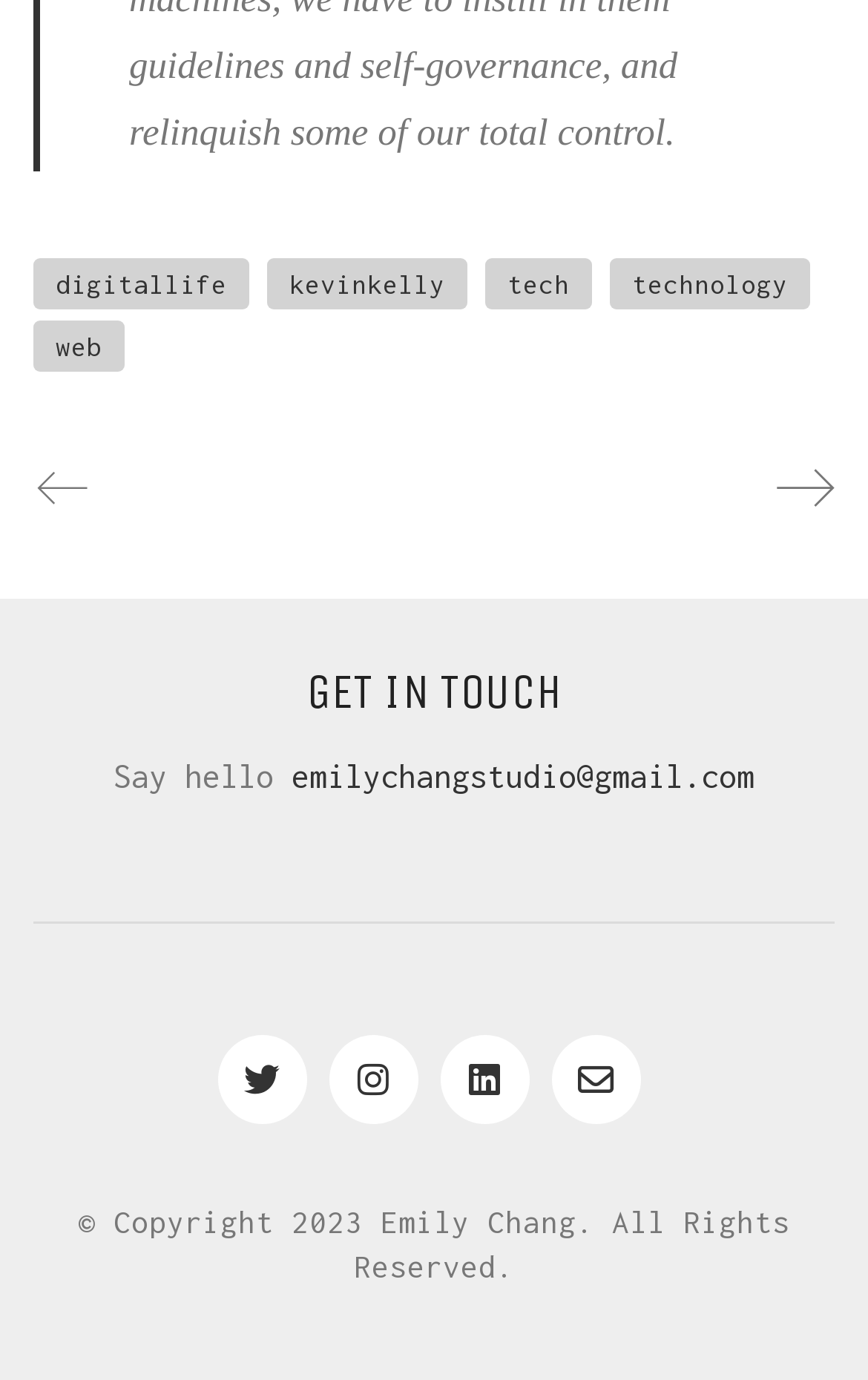What is the second icon from the left on the top?
Provide a one-word or short-phrase answer based on the image.

